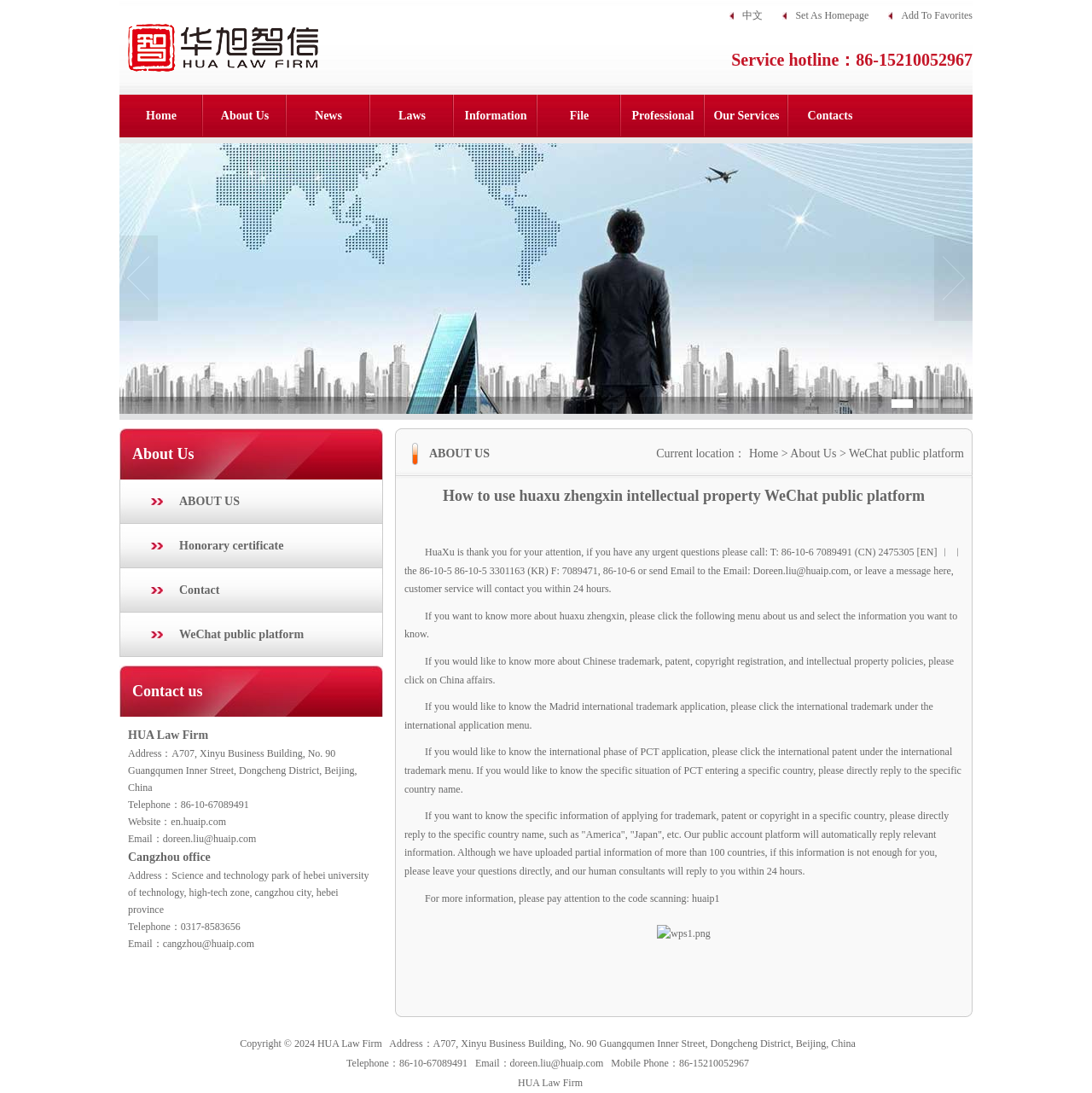Summarize the webpage in an elaborate manner.

This webpage is the official website of Hua Law Firm, a Chinese law firm. At the top of the page, there is a logo of the law firm, accompanied by a link to the homepage and several language options, including Chinese. Below the logo, there are several links to different sections of the website, including "About Us", "News", "Laws", "Information", "File", "Professional", "Our Services", and "Contacts".

On the left side of the page, there is a section dedicated to "About Us", which includes links to sub-pages such as "Honorary certificate", "Contact", and "WeChat public platform". Below this section, there is a "Contact us" section, which provides the law firm's address, telephone number, website, and email.

The main content of the page is divided into several sections. The first section explains how to use the law firm's WeChat public platform, including how to contact the firm and how to access different types of information. The second section provides detailed information about the law firm's services, including trademark, patent, and copyright registration, as well as intellectual property policies.

There are several blocks of text on the page, each explaining a specific topic related to the law firm's services. These topics include the Madrid international trademark application, the international phase of PCT application, and the process of applying for trademark, patent, or copyright in a specific country.

At the bottom of the page, there is a copyright notice, which indicates that the content of the page is owned by Hua Law Firm. There is also a QR code that can be scanned to access more information about the law firm.